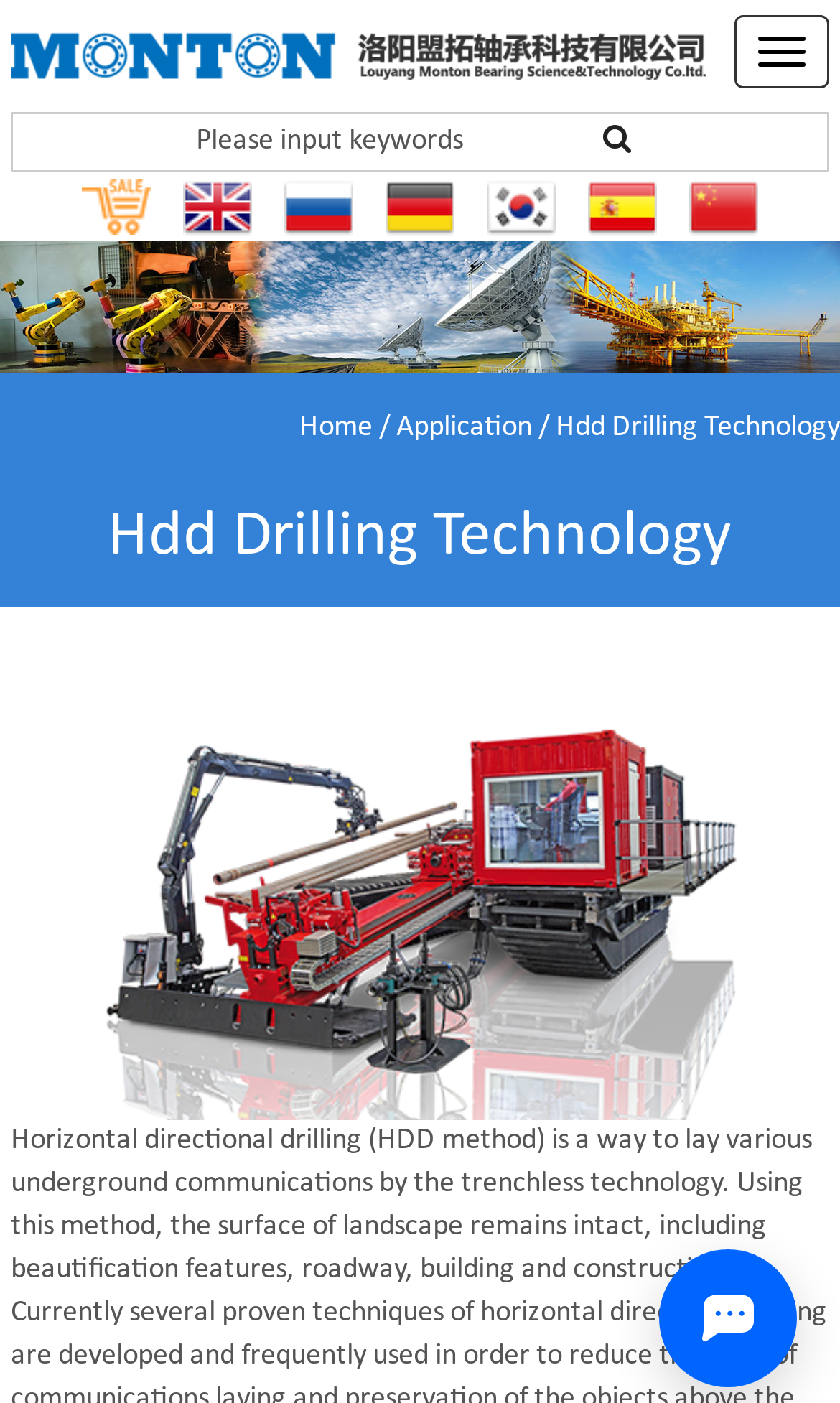Given the description Home, predict the bounding box coordinates of the UI element. Ensure the coordinates are in the format (top-left x, top-left y, bottom-right x, bottom-right y) and all values are between 0 and 1.

[0.356, 0.293, 0.444, 0.316]